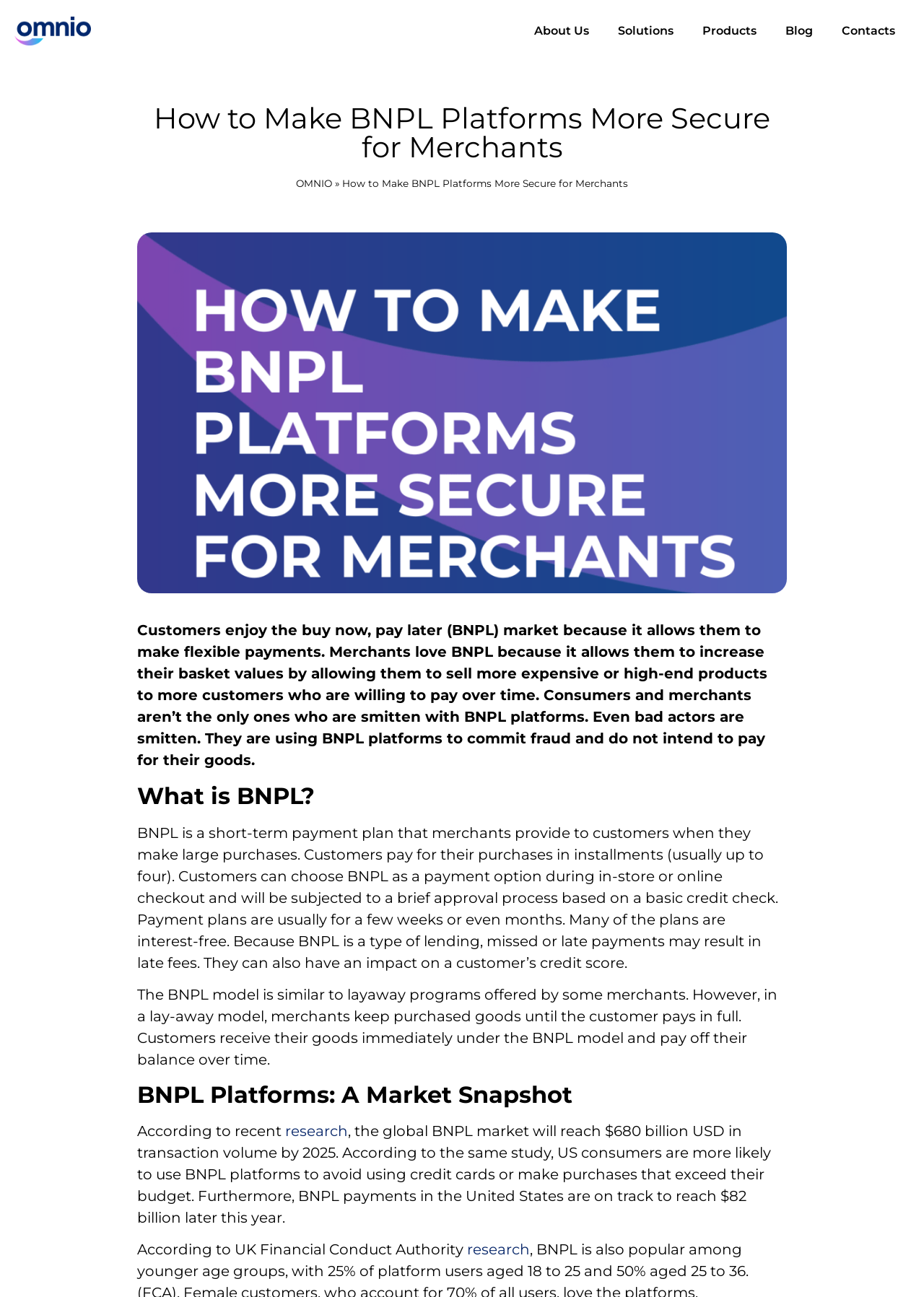Identify the bounding box coordinates of the clickable region required to complete the instruction: "Check research on BNPL market". The coordinates should be given as four float numbers within the range of 0 and 1, i.e., [left, top, right, bottom].

[0.309, 0.865, 0.377, 0.879]